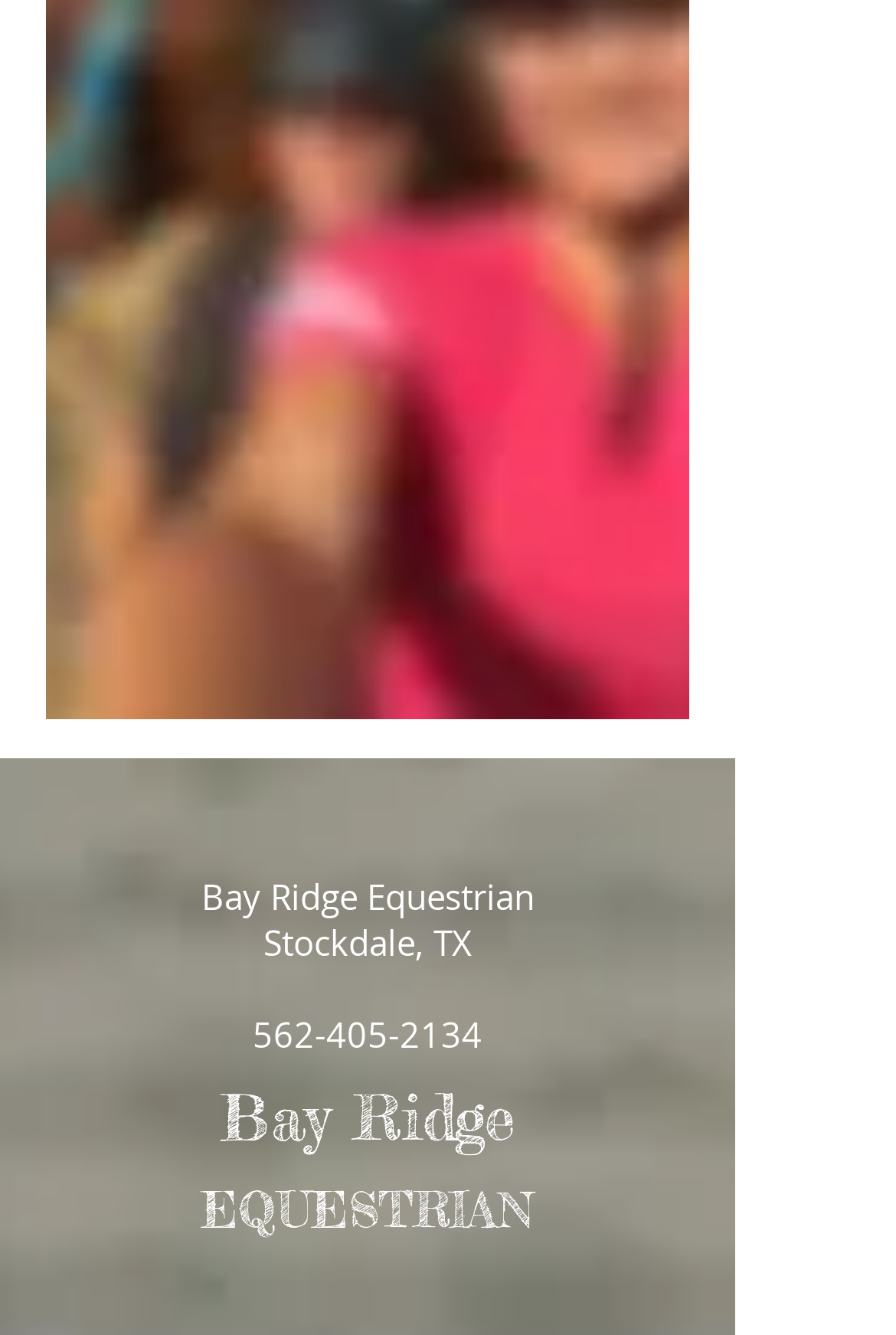Where is the equestrian center located?
Using the details from the image, give an elaborate explanation to answer the question.

The location of the equestrian center can be found in the StaticText element with the text 'Stockdale, TX' located below the name of the center.